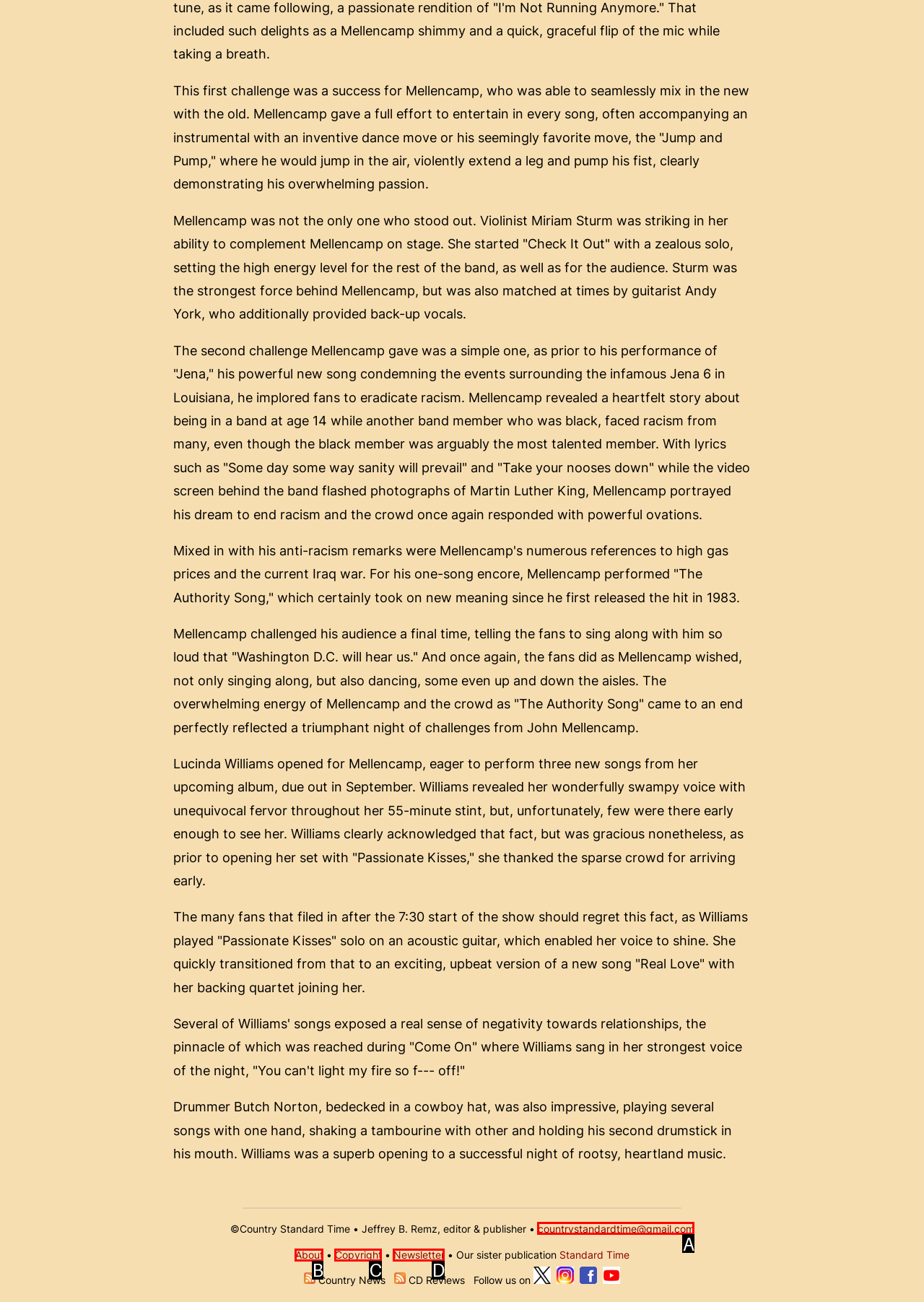Match the HTML element to the description: countrystandardtime@gmail.com. Answer with the letter of the correct option from the provided choices.

A